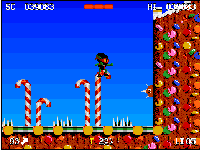What is the game's pace characterized as?
From the image, respond using a single word or phrase.

Manic